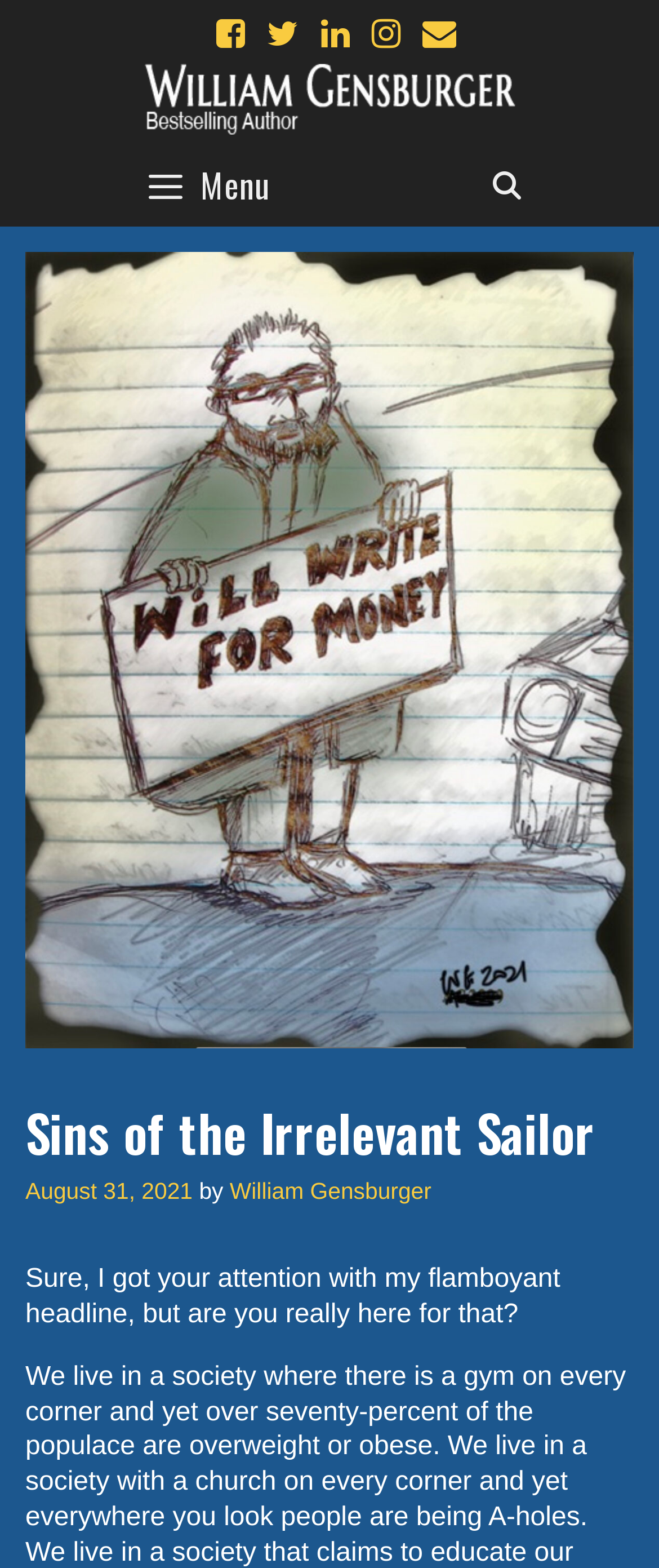Identify the headline of the webpage and generate its text content.

Sins of the Irrelevant Sailor